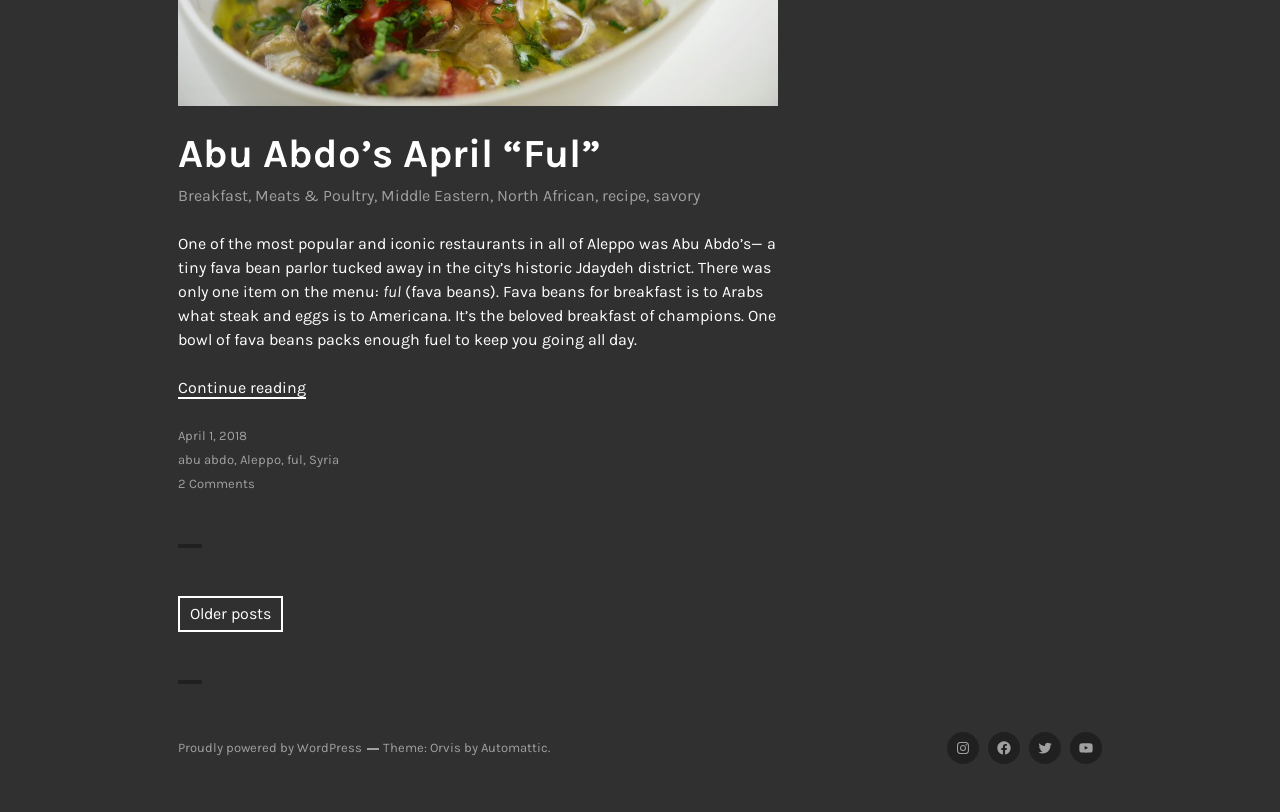Please indicate the bounding box coordinates of the element's region to be clicked to achieve the instruction: "Check the date of the post". Provide the coordinates as four float numbers between 0 and 1, i.e., [left, top, right, bottom].

[0.139, 0.527, 0.193, 0.546]